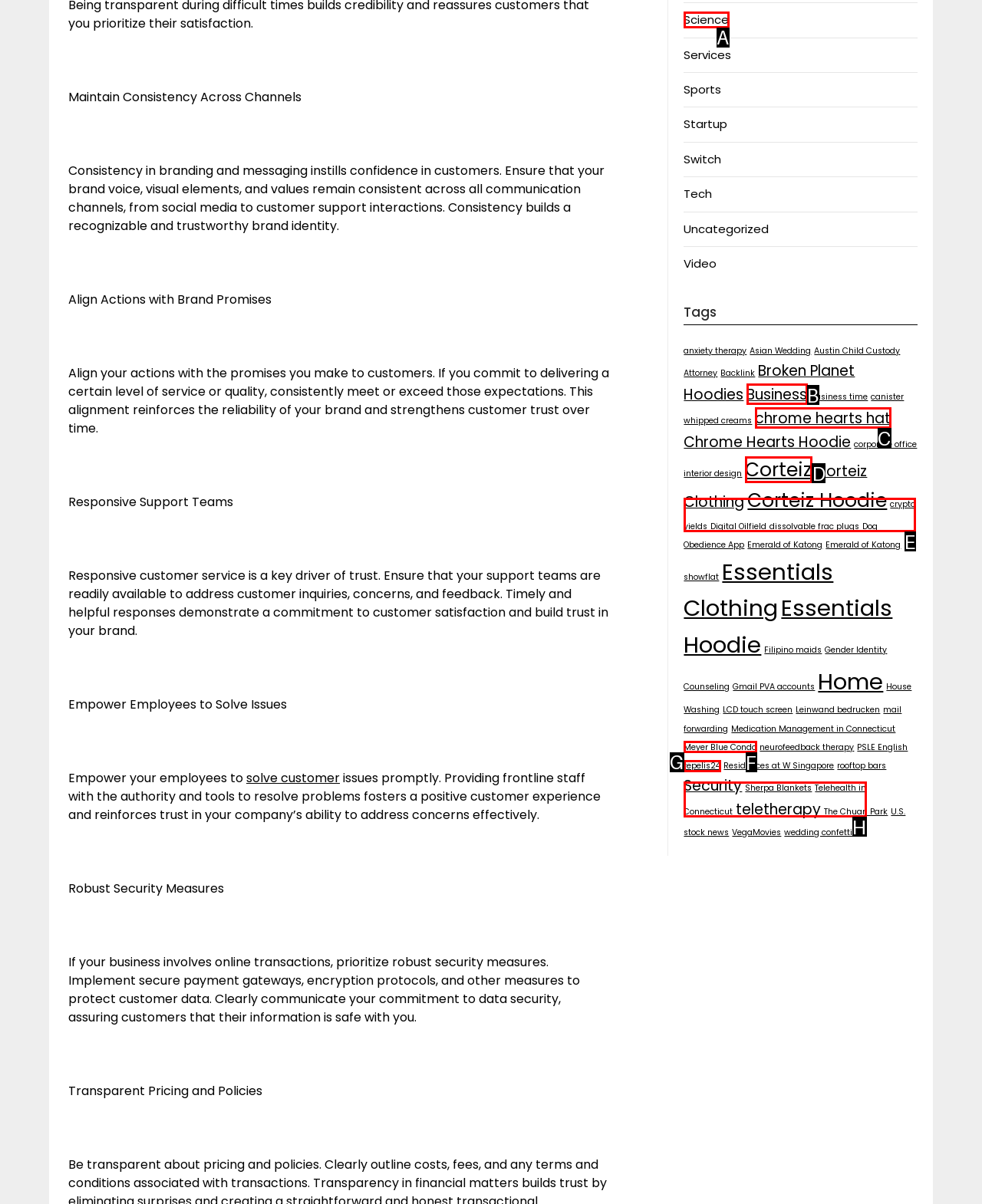Identify the correct UI element to click on to achieve the following task: Click on the 'Corteiz' link Respond with the corresponding letter from the given choices.

D